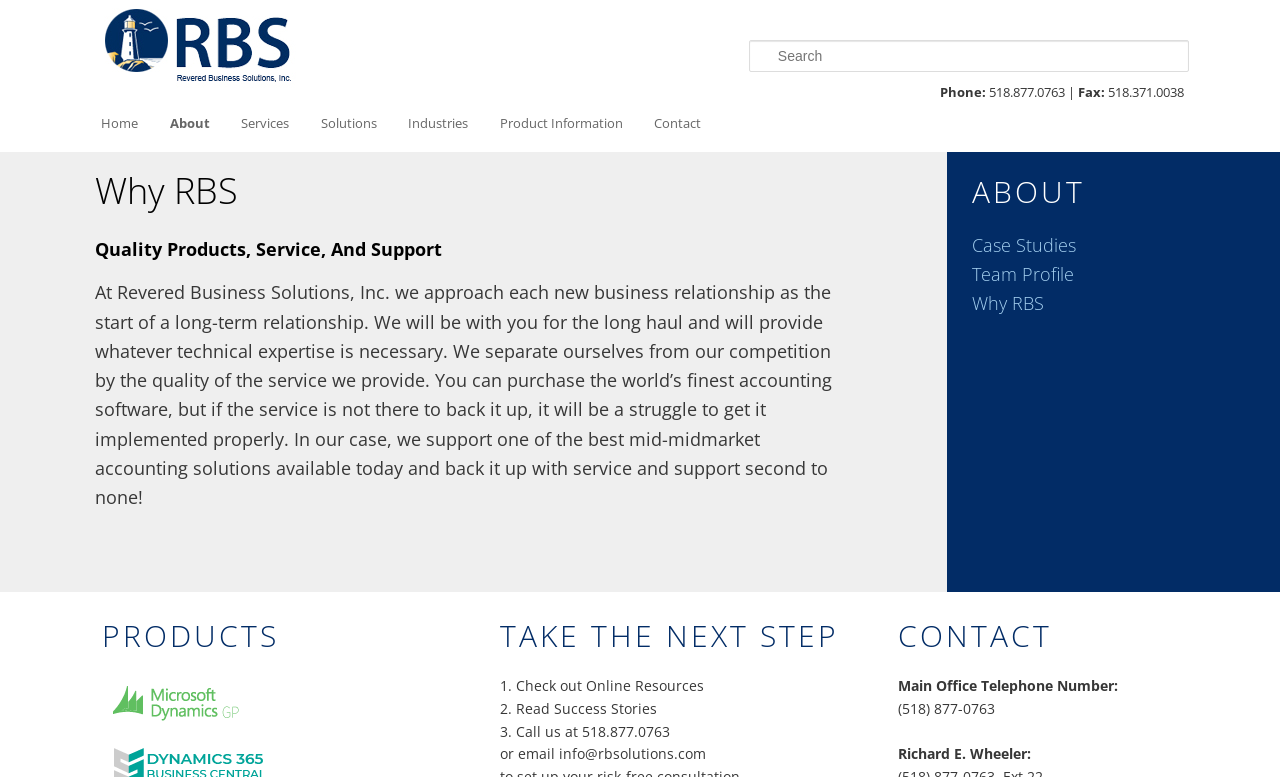What is the company's approach to new business relationships?
Analyze the image and provide a thorough answer to the question.

I read the text in the main article section, which says 'At Revered Business Solutions, Inc. we approach each new business relationship as the start of a long-term relationship.' This indicates that the company's approach to new business relationships is to build long-term relationships.